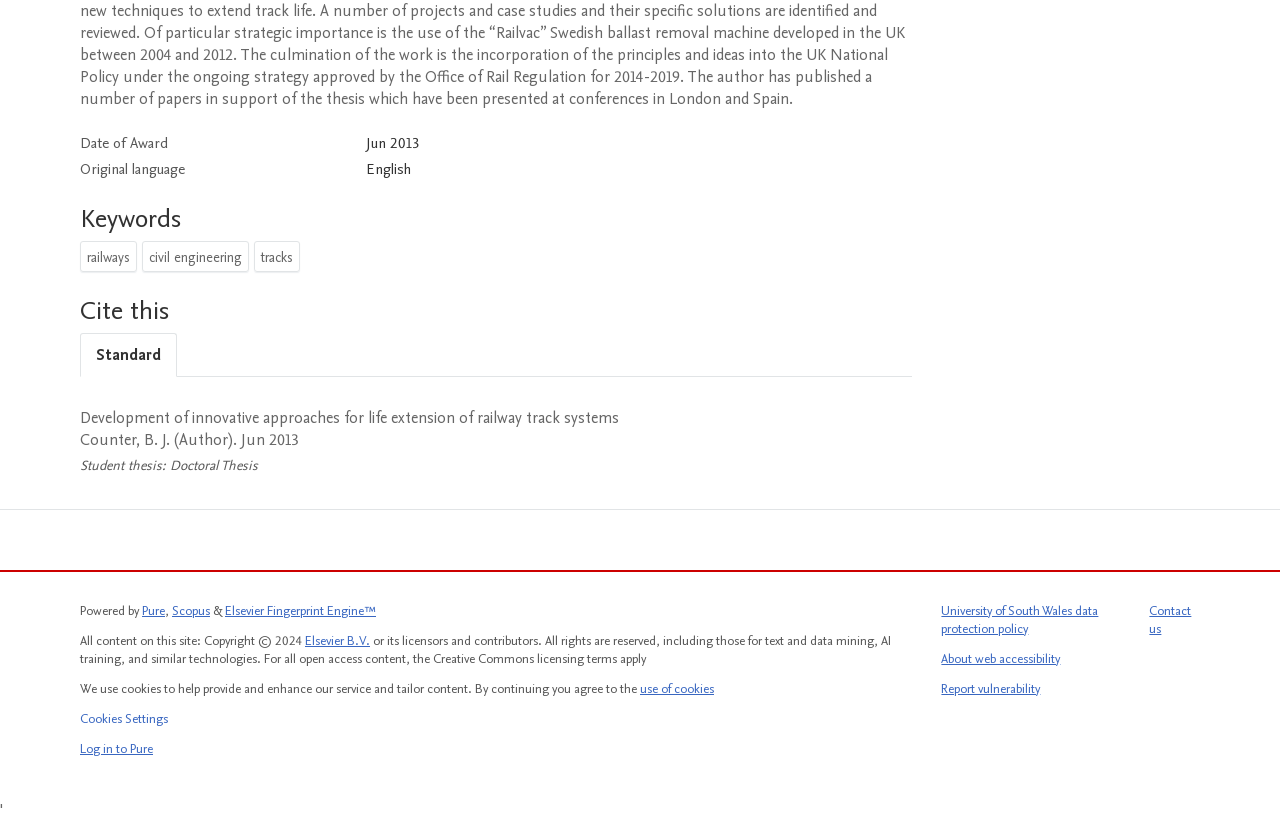Please specify the bounding box coordinates of the region to click in order to perform the following instruction: "Click the 'Cite this' tab".

[0.062, 0.357, 0.712, 0.582]